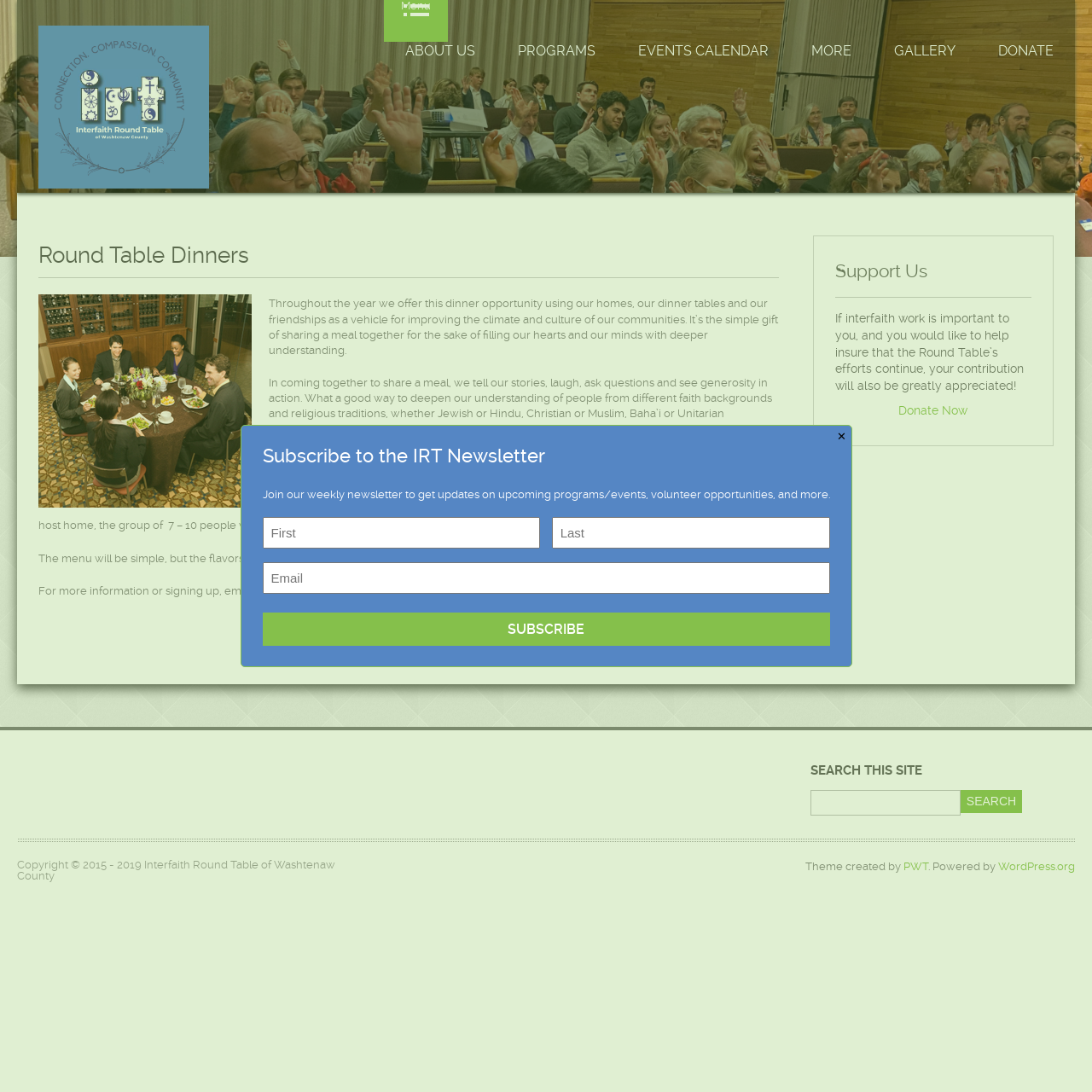Answer the following in one word or a short phrase: 
How many people typically participate in a Round Table dinner?

7-10 people